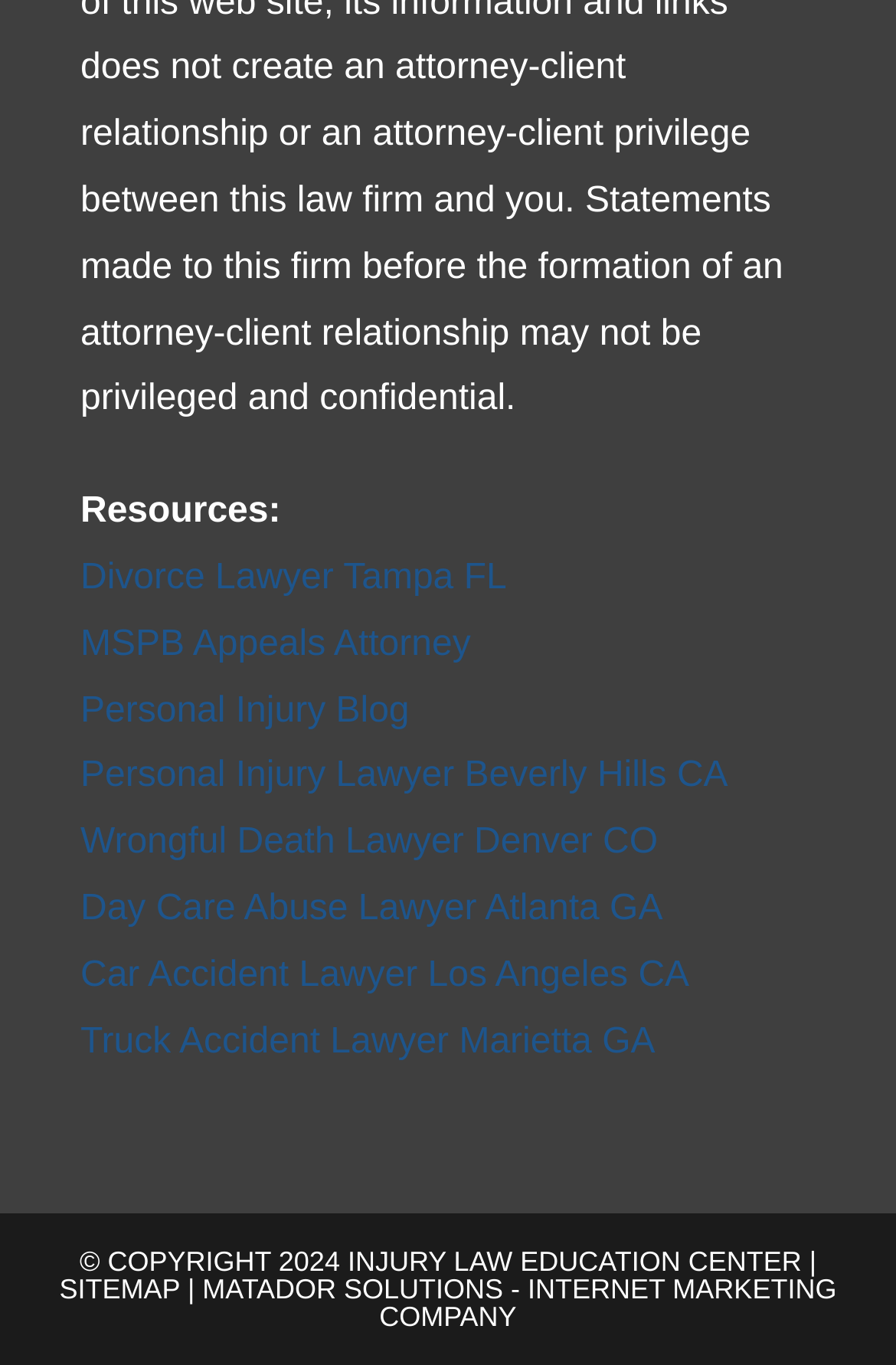Respond with a single word or short phrase to the following question: 
How many links are listed under 'Resources:'?

8